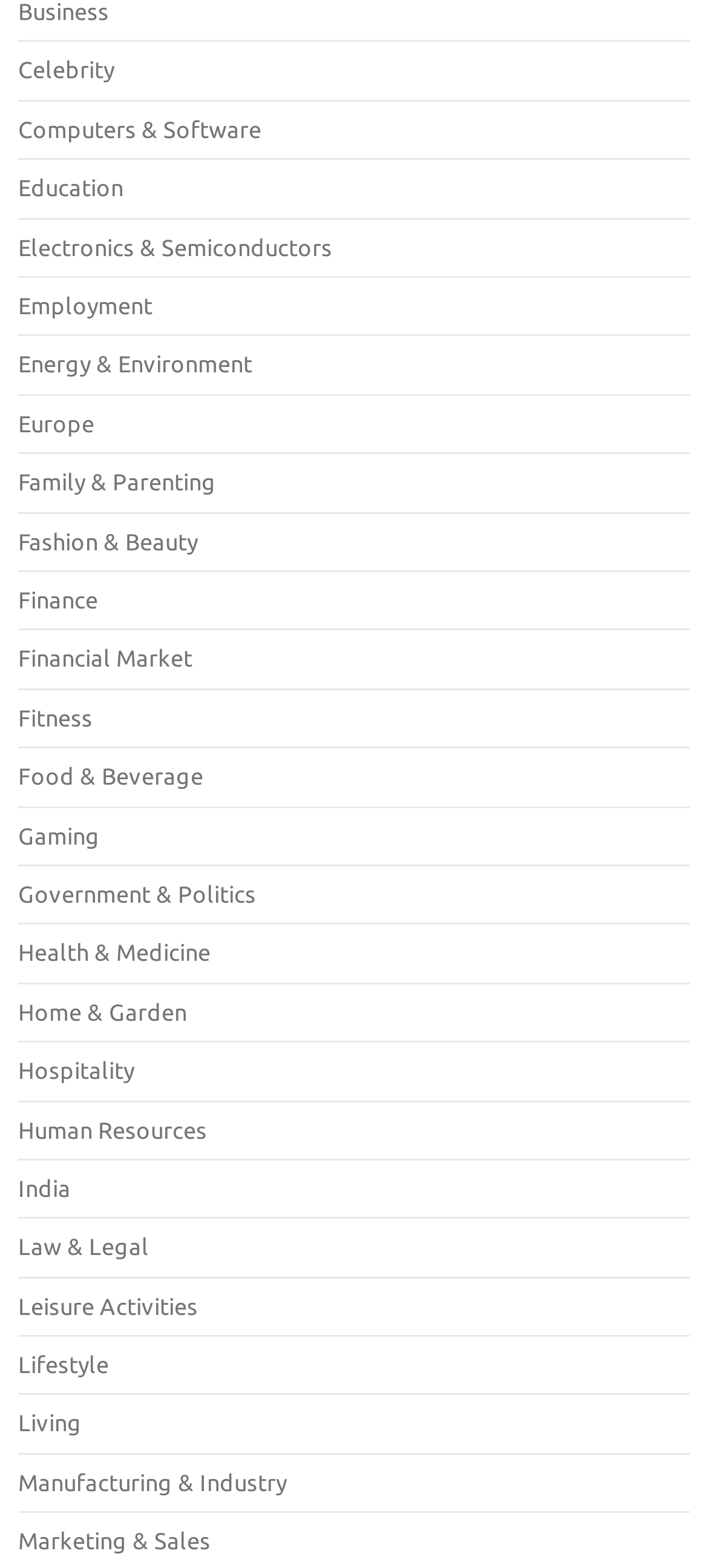Determine the bounding box coordinates of the target area to click to execute the following instruction: "Explore Electronics & Semiconductors."

[0.026, 0.149, 0.469, 0.165]